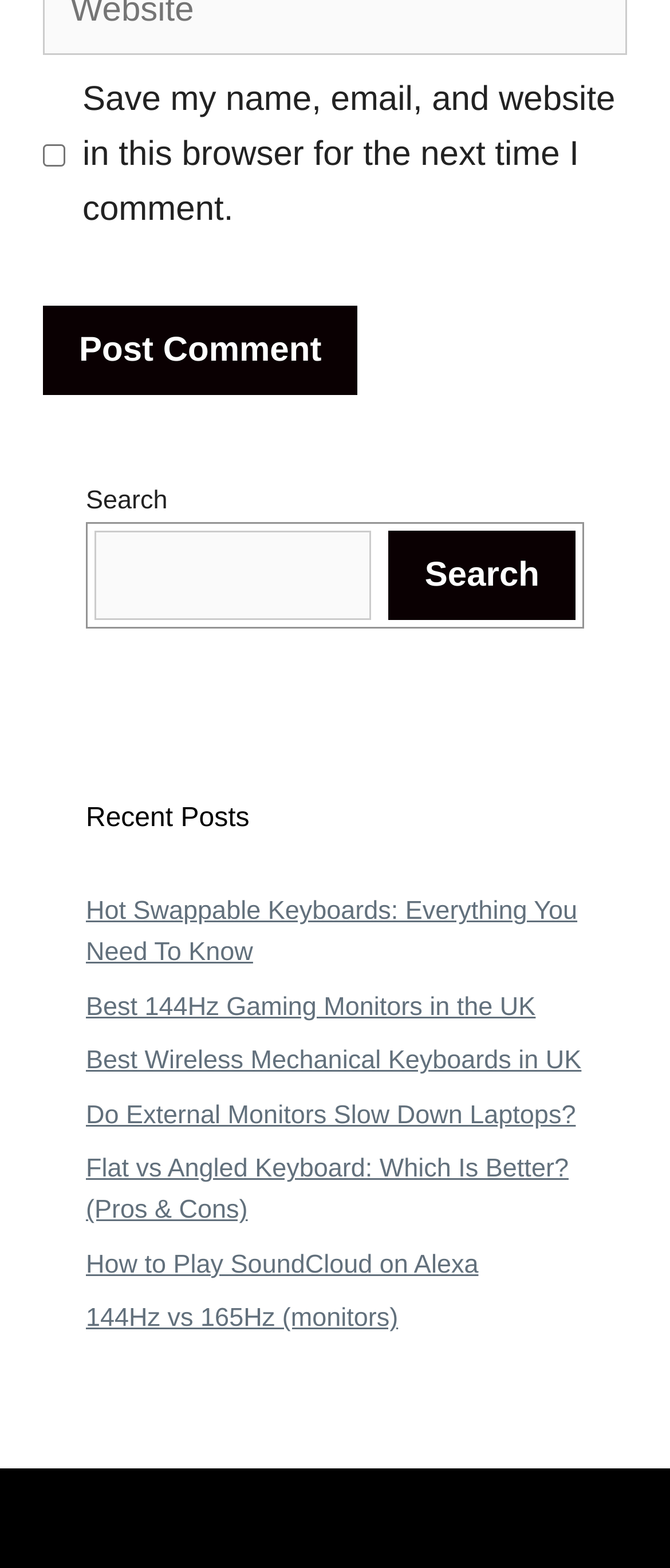Please determine the bounding box coordinates of the element to click on in order to accomplish the following task: "Post a comment". Ensure the coordinates are four float numbers ranging from 0 to 1, i.e., [left, top, right, bottom].

[0.064, 0.195, 0.534, 0.252]